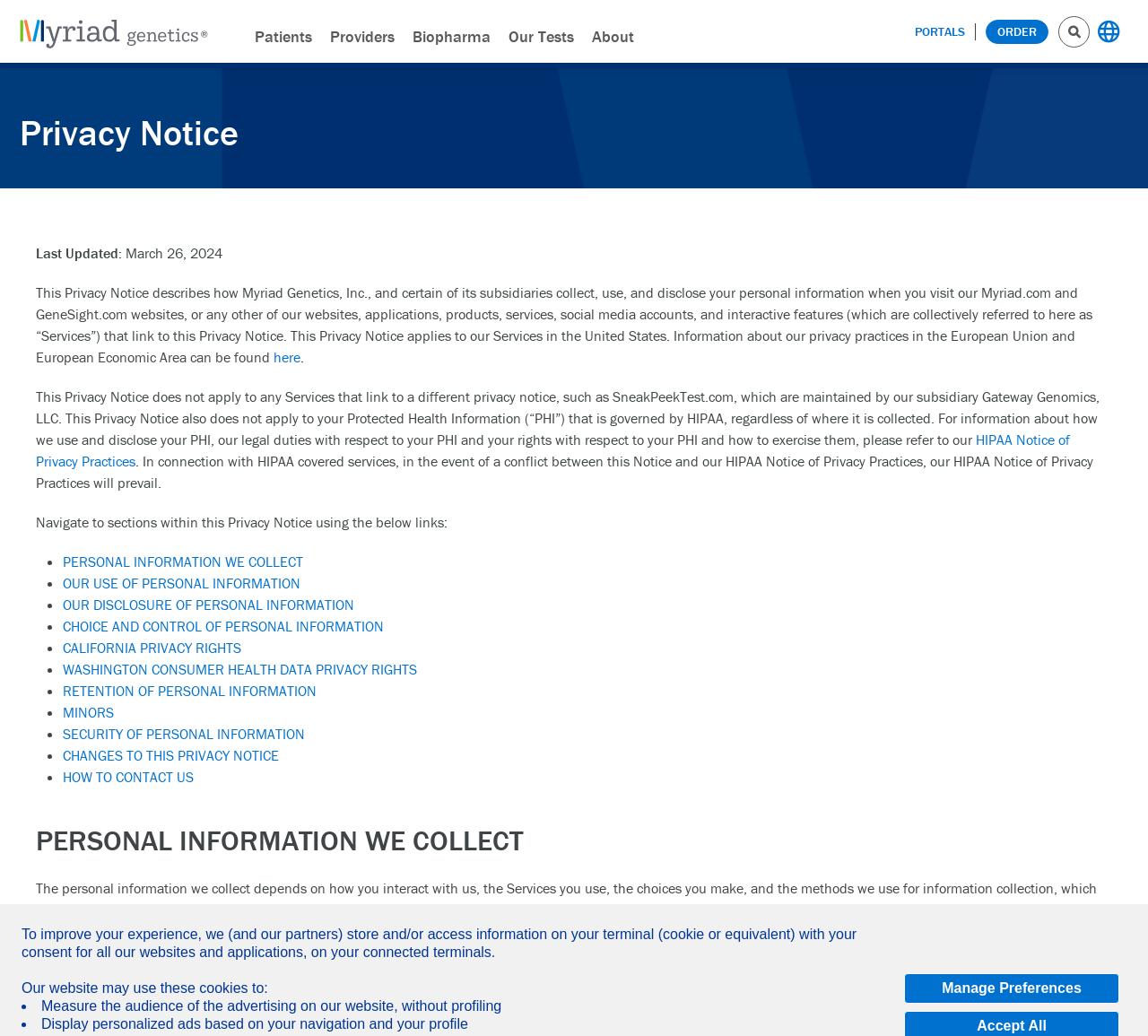Please identify the bounding box coordinates of the clickable area that will fulfill the following instruction: "Click Manage Preferences". The coordinates should be in the format of four float numbers between 0 and 1, i.e., [left, top, right, bottom].

[0.788, 0.939, 0.975, 0.969]